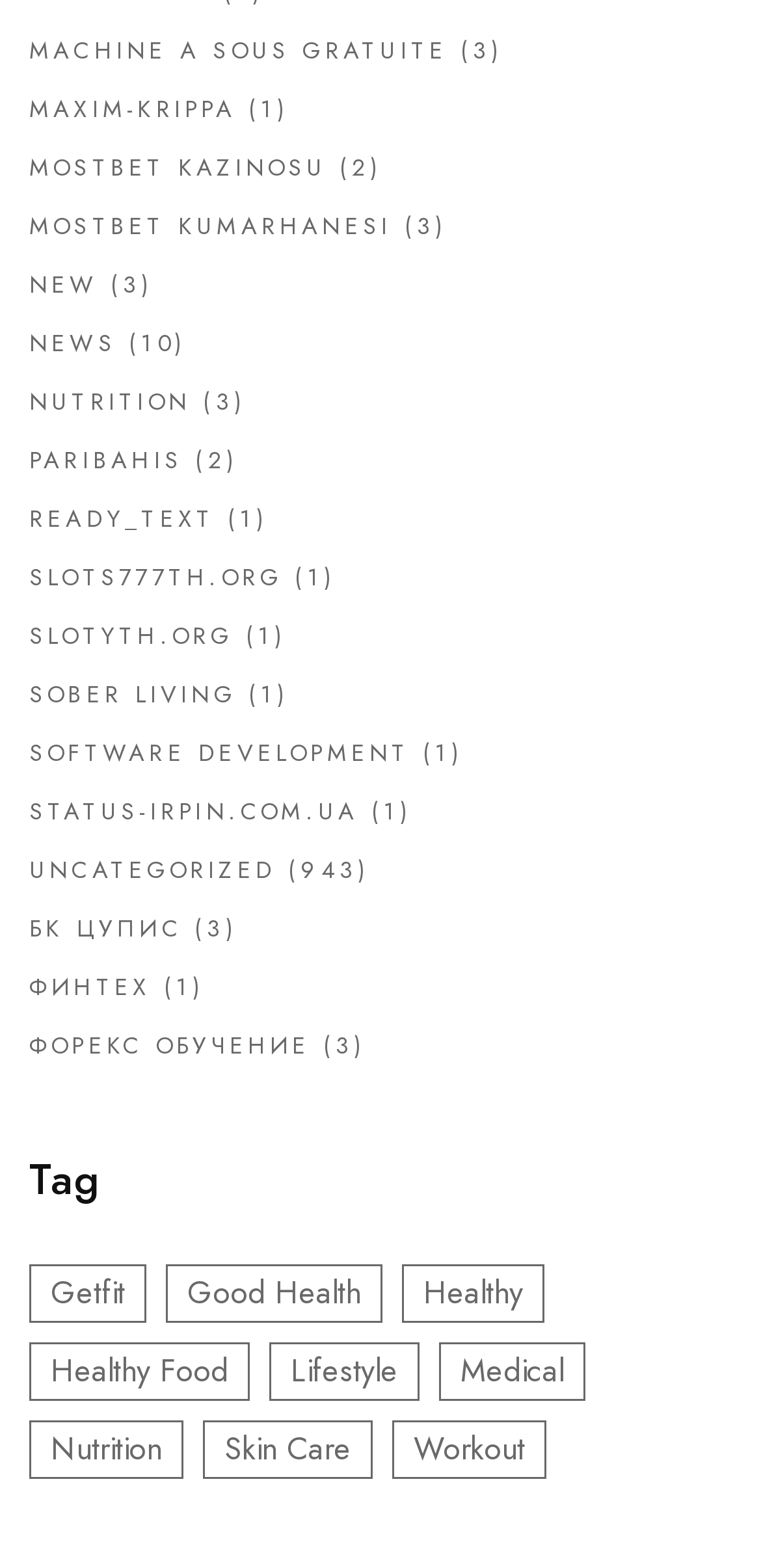Identify the bounding box coordinates of the area you need to click to perform the following instruction: "Copy permalink to share".

None